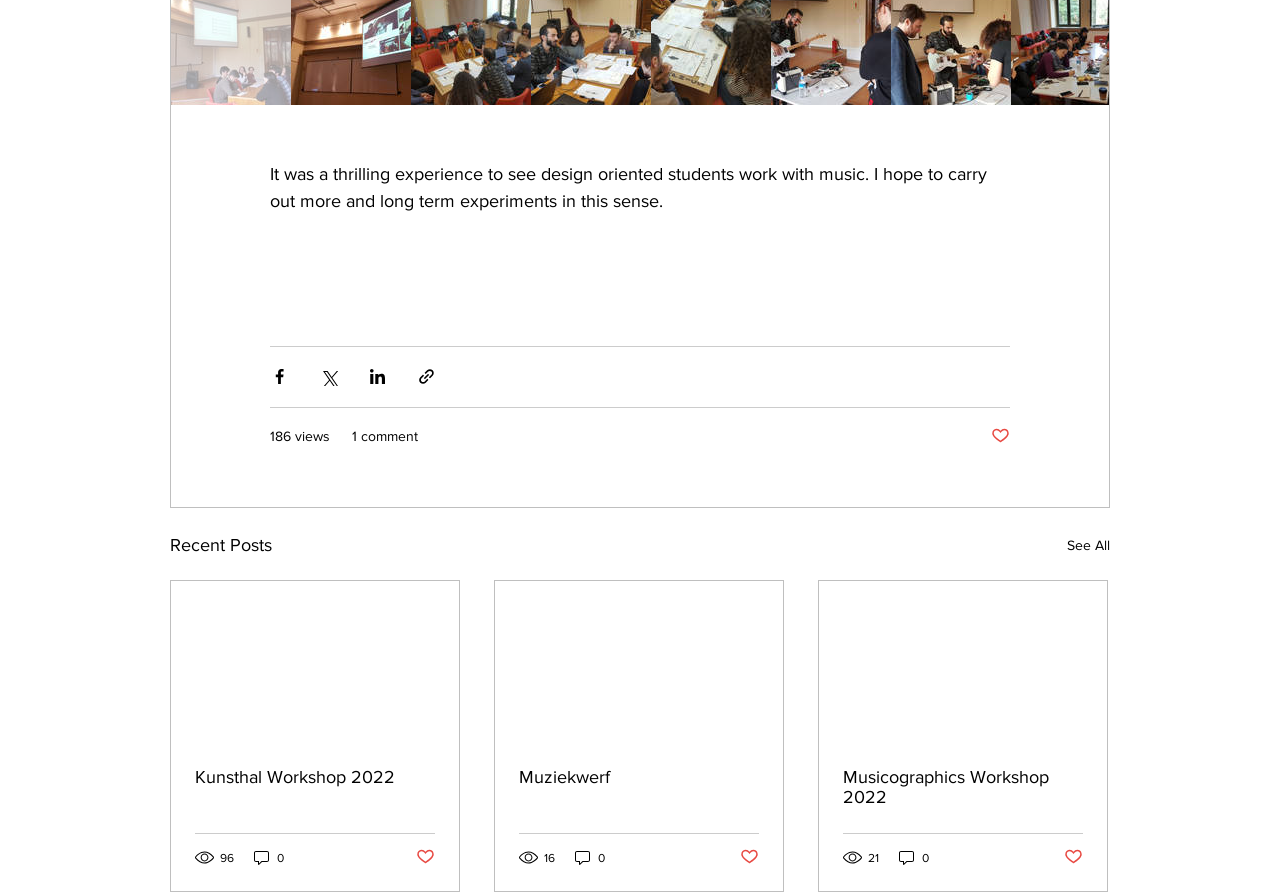Can users share posts on this website?
Please provide a single word or phrase in response based on the screenshot.

Yes